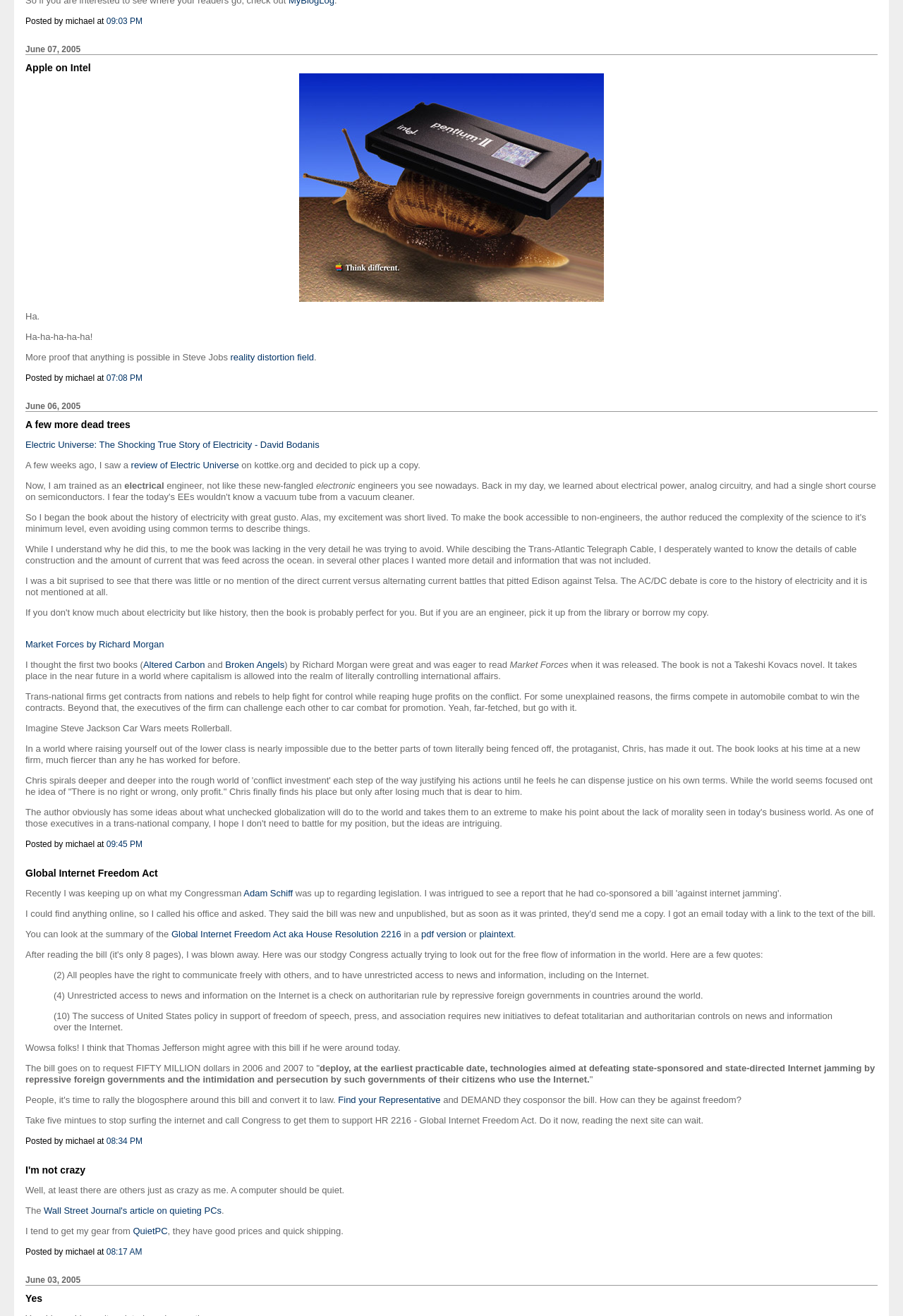Who posted the article about Apple on Intel? Based on the screenshot, please respond with a single word or phrase.

michael